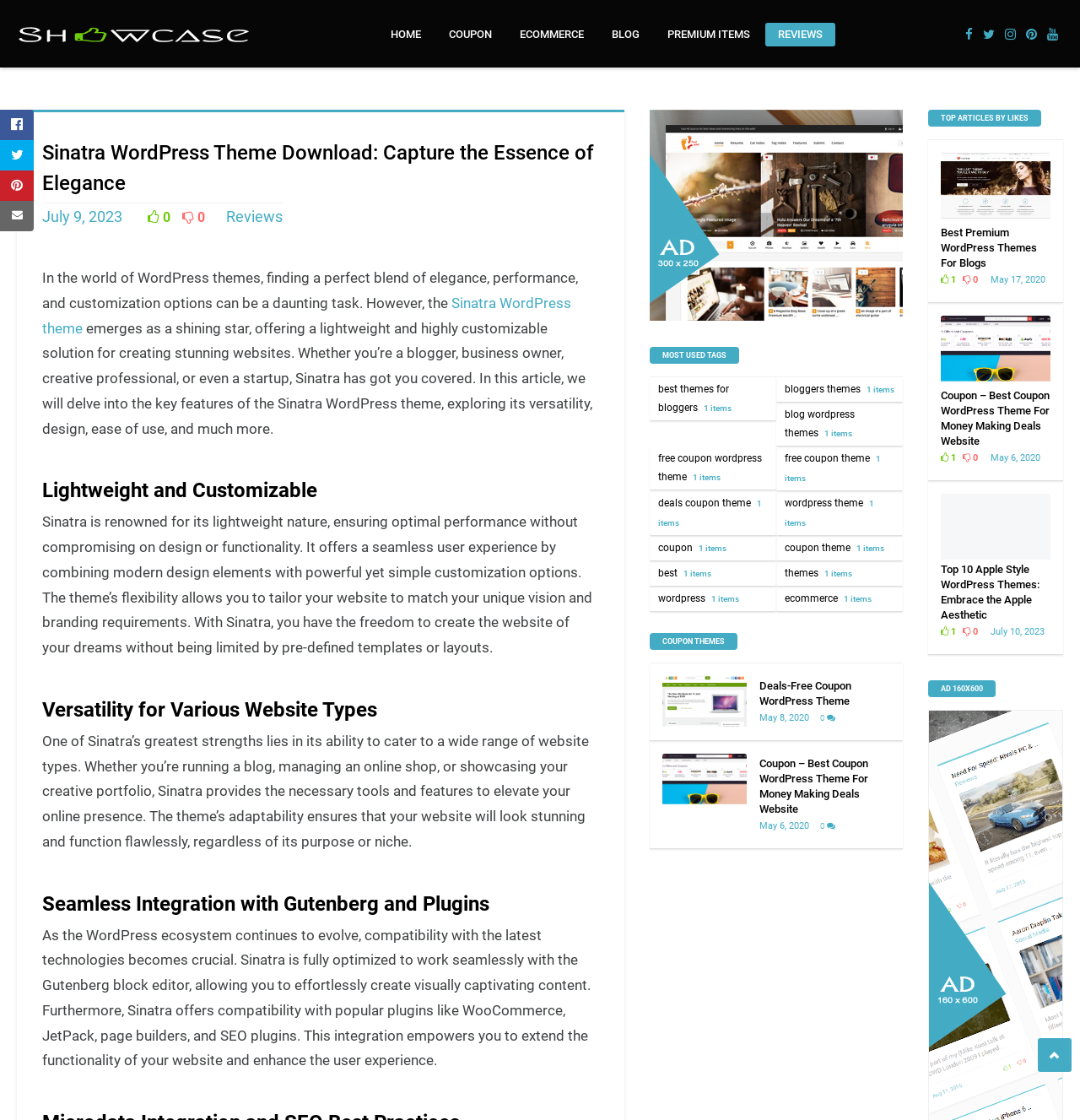Respond to the following query with just one word or a short phrase: 
What is the benefit of the Sinatra WordPress theme's compatibility with Gutenberg?

Effortless content creation